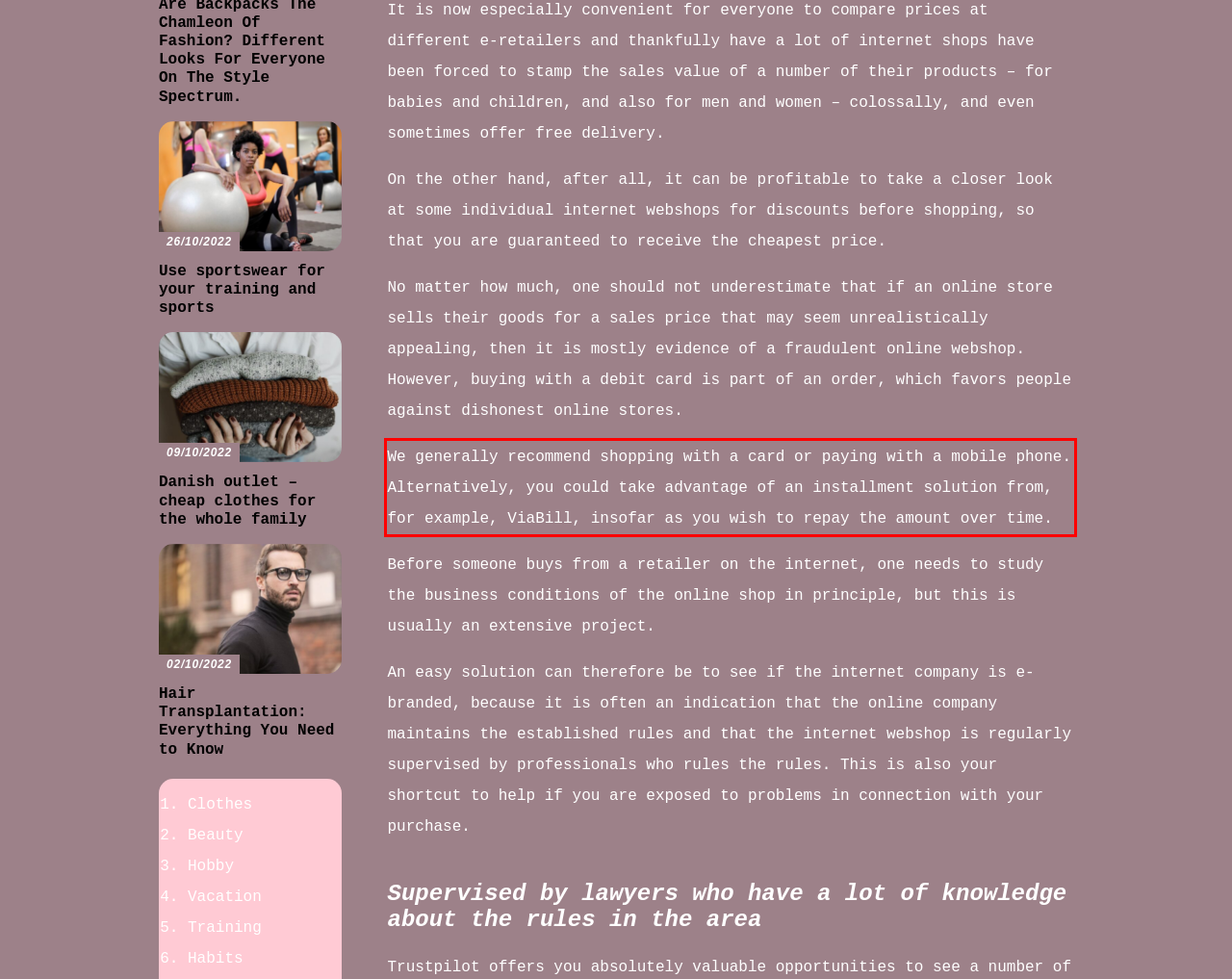From the screenshot of the webpage, locate the red bounding box and extract the text contained within that area.

We generally recommend shopping with a card or paying with a mobile phone. Alternatively, you could take advantage of an installment solution from, for example, ViaBill, insofar as you wish to repay the amount over time.